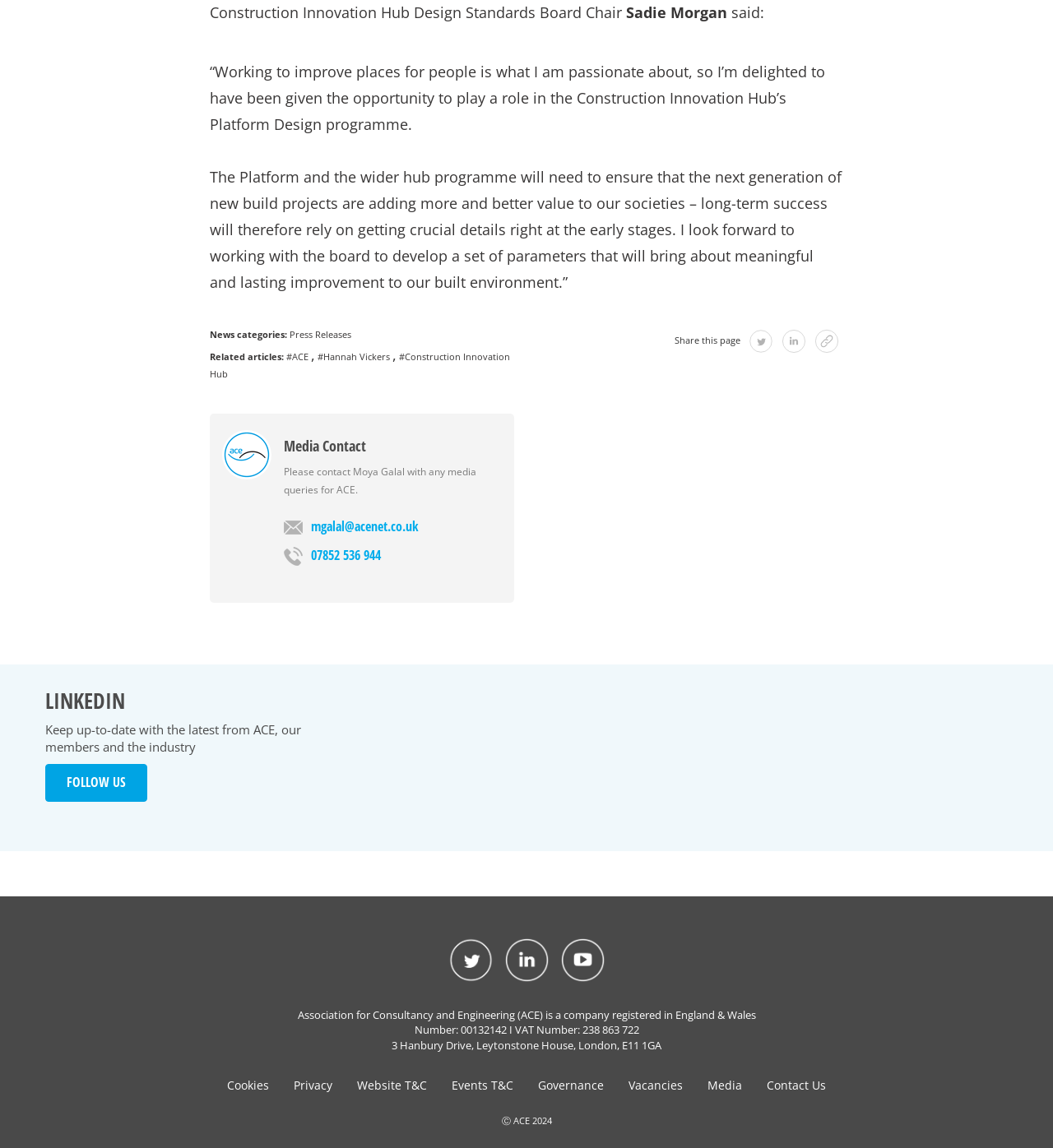Determine the bounding box coordinates of the clickable region to carry out the instruction: "Contact Moya Galal via email".

[0.27, 0.448, 0.463, 0.469]